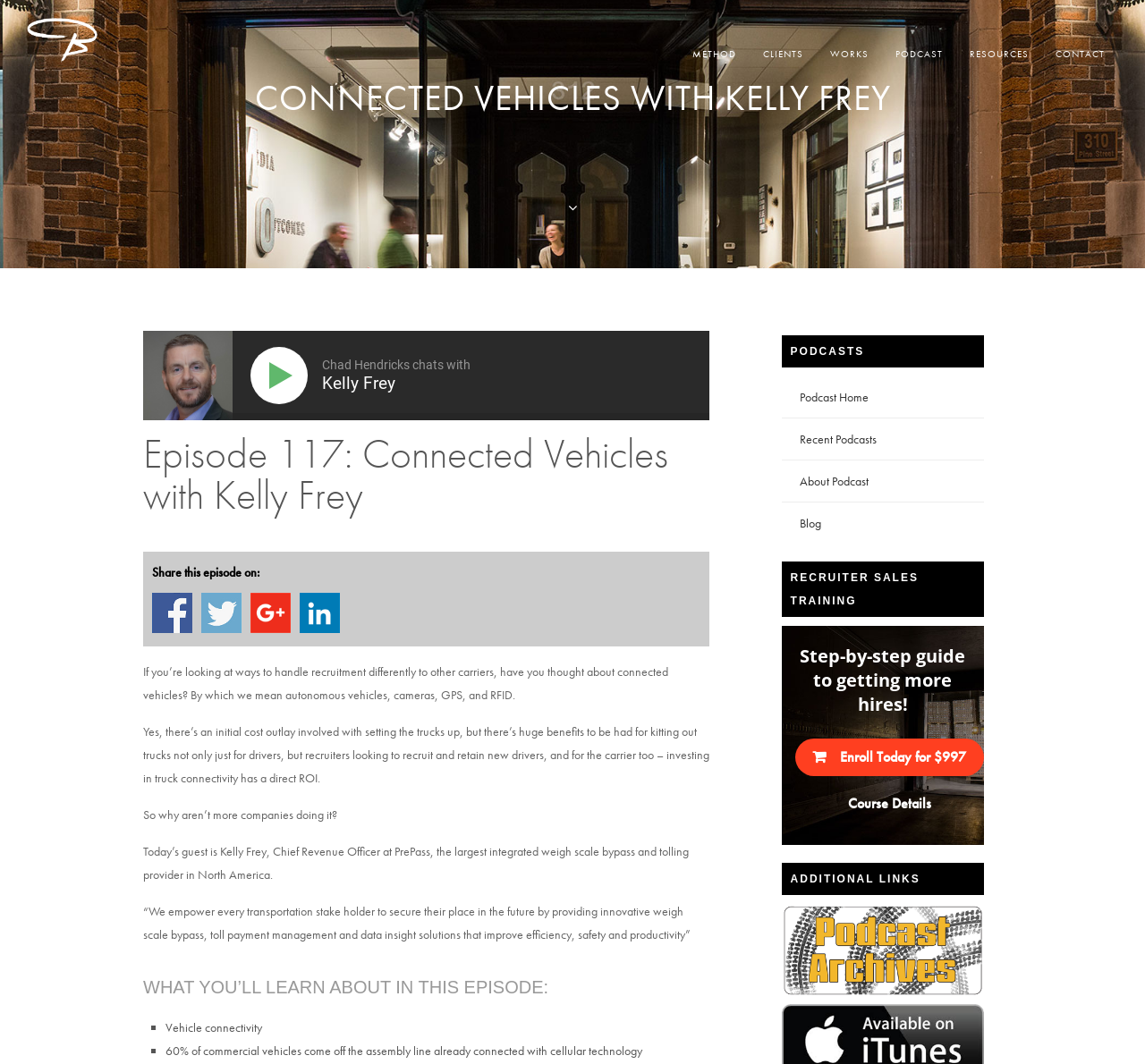How many links are there in the main navigation menu?
Provide a detailed answer to the question using information from the image.

I counted the number of links in the main navigation menu by looking at the links with the text 'METHOD', 'CLIENTS', 'WORKS', 'PODCAST', 'RESOURCES', and 'CONTACT' which are located at the top of the webpage.